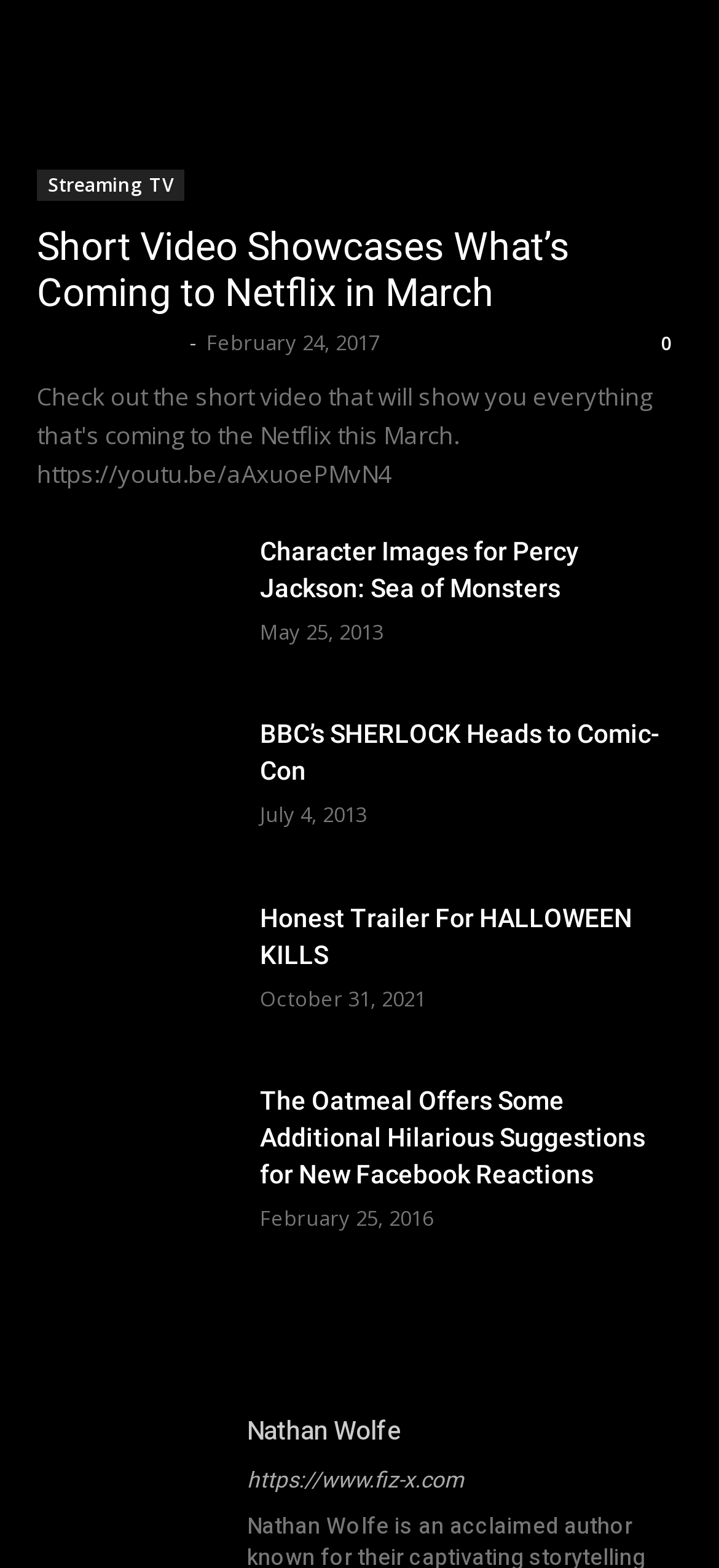Find the bounding box coordinates for the HTML element described as: "parent_node: Leave us a message...". The coordinates should consist of four float values between 0 and 1, i.e., [left, top, right, bottom].

None